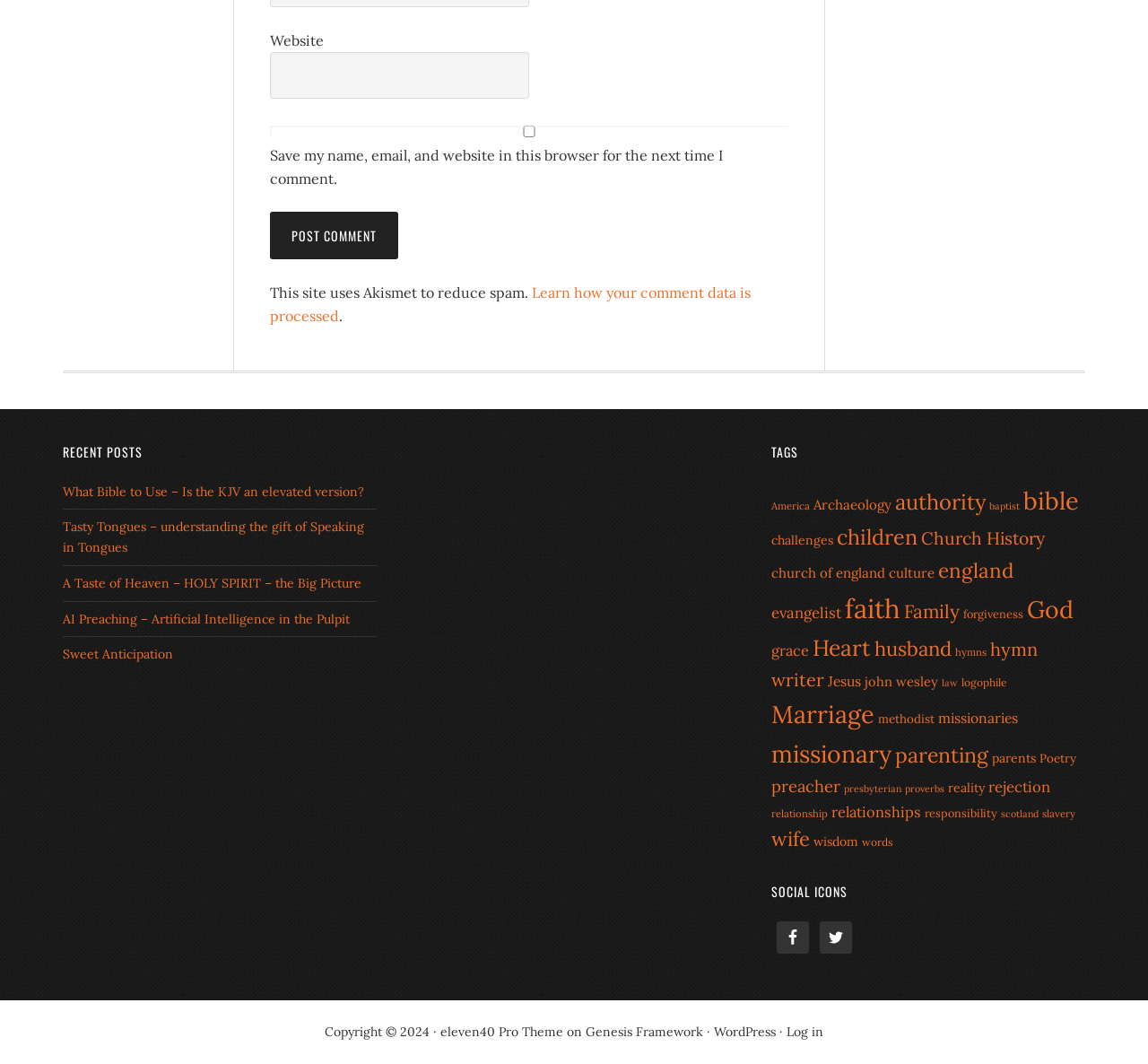For the given element description church of england, determine the bounding box coordinates of the UI element. The coordinates should follow the format (top-left x, top-left y, bottom-right x, bottom-right y) and be within the range of 0 to 1.

[0.672, 0.531, 0.771, 0.547]